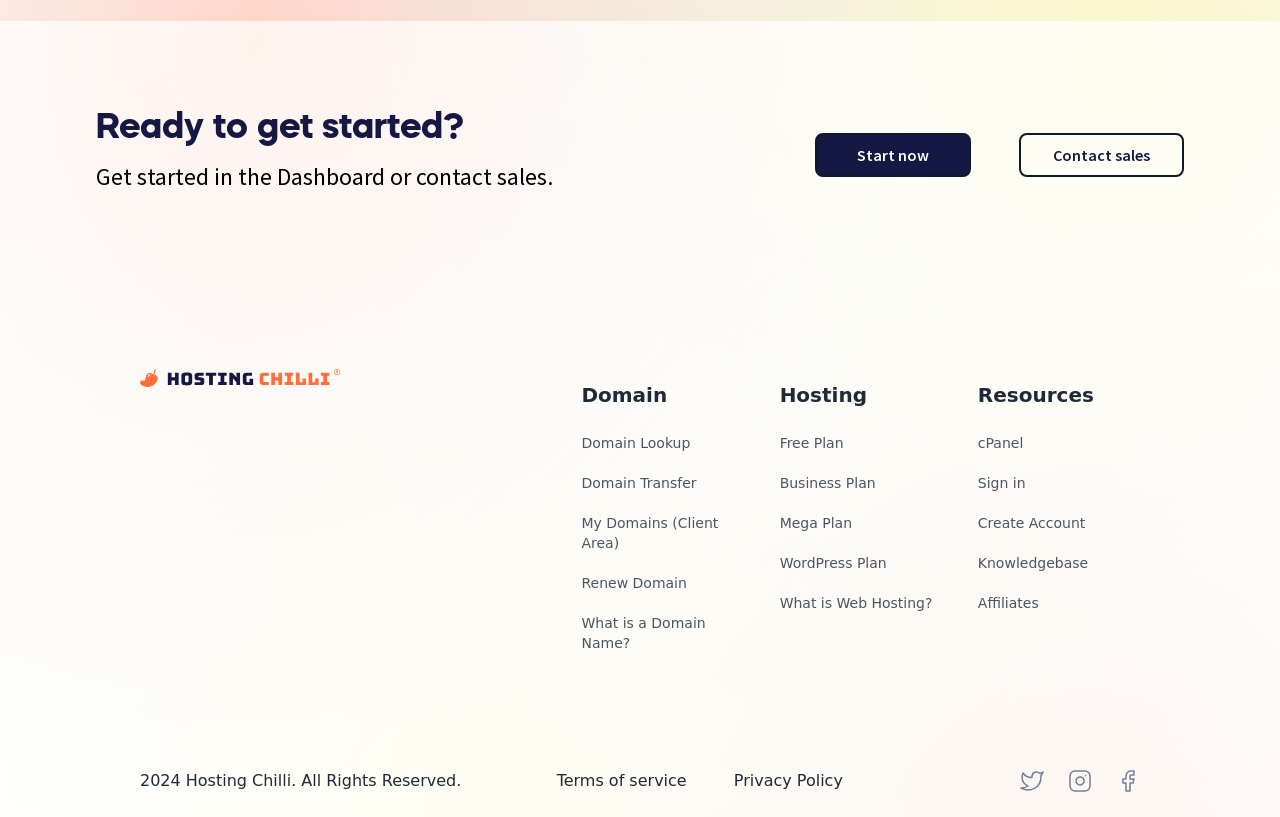How many social media links are there?
Please provide a comprehensive answer based on the information in the image.

I found three social media links at the bottom of the page, which are 'Twitter', 'Instagram', and 'Facebook'.